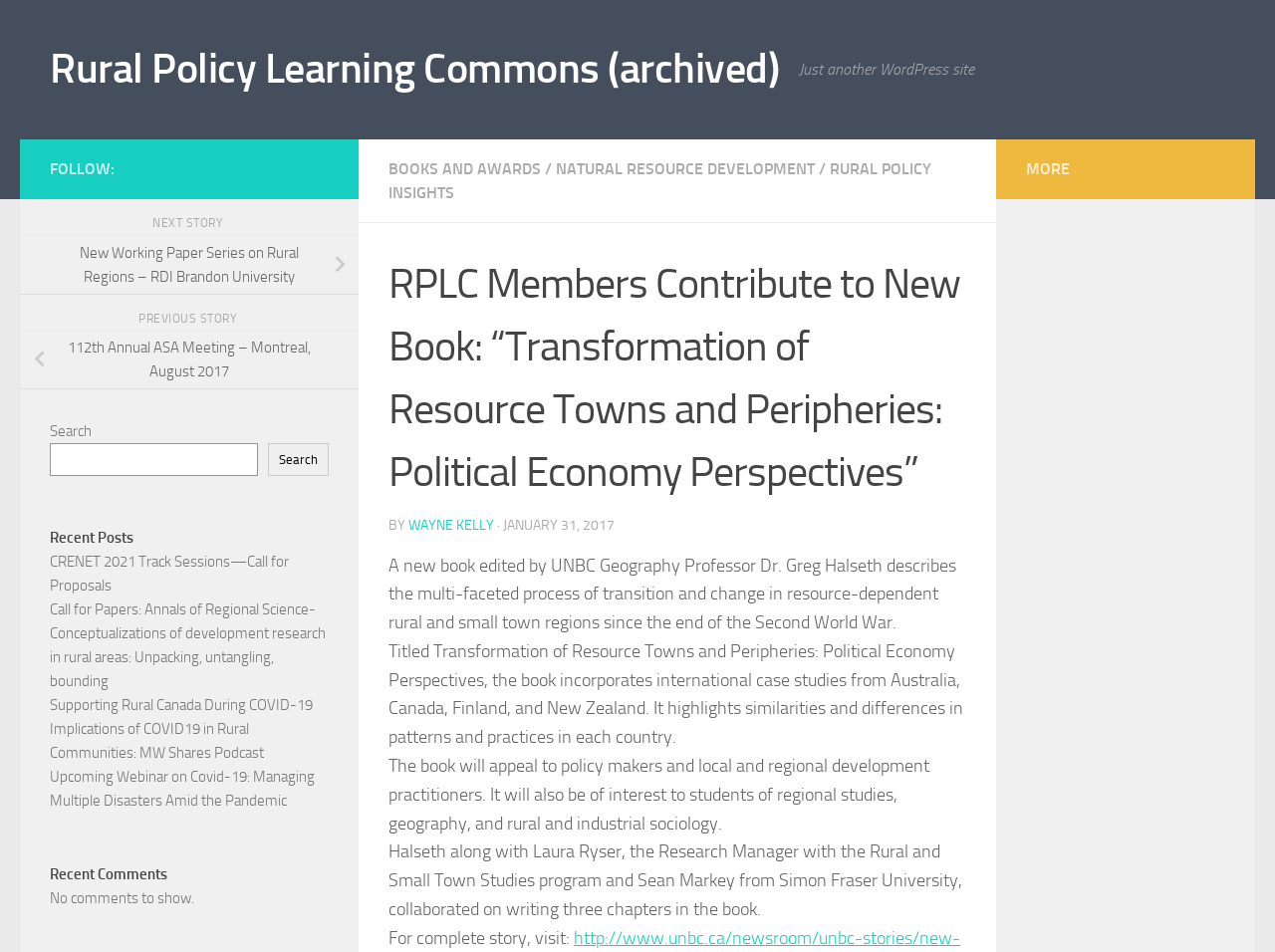Determine the bounding box coordinates of the clickable element necessary to fulfill the instruction: "Follow the Rural Policy Learning Commons". Provide the coordinates as four float numbers within the 0 to 1 range, i.e., [left, top, right, bottom].

[0.039, 0.167, 0.09, 0.187]